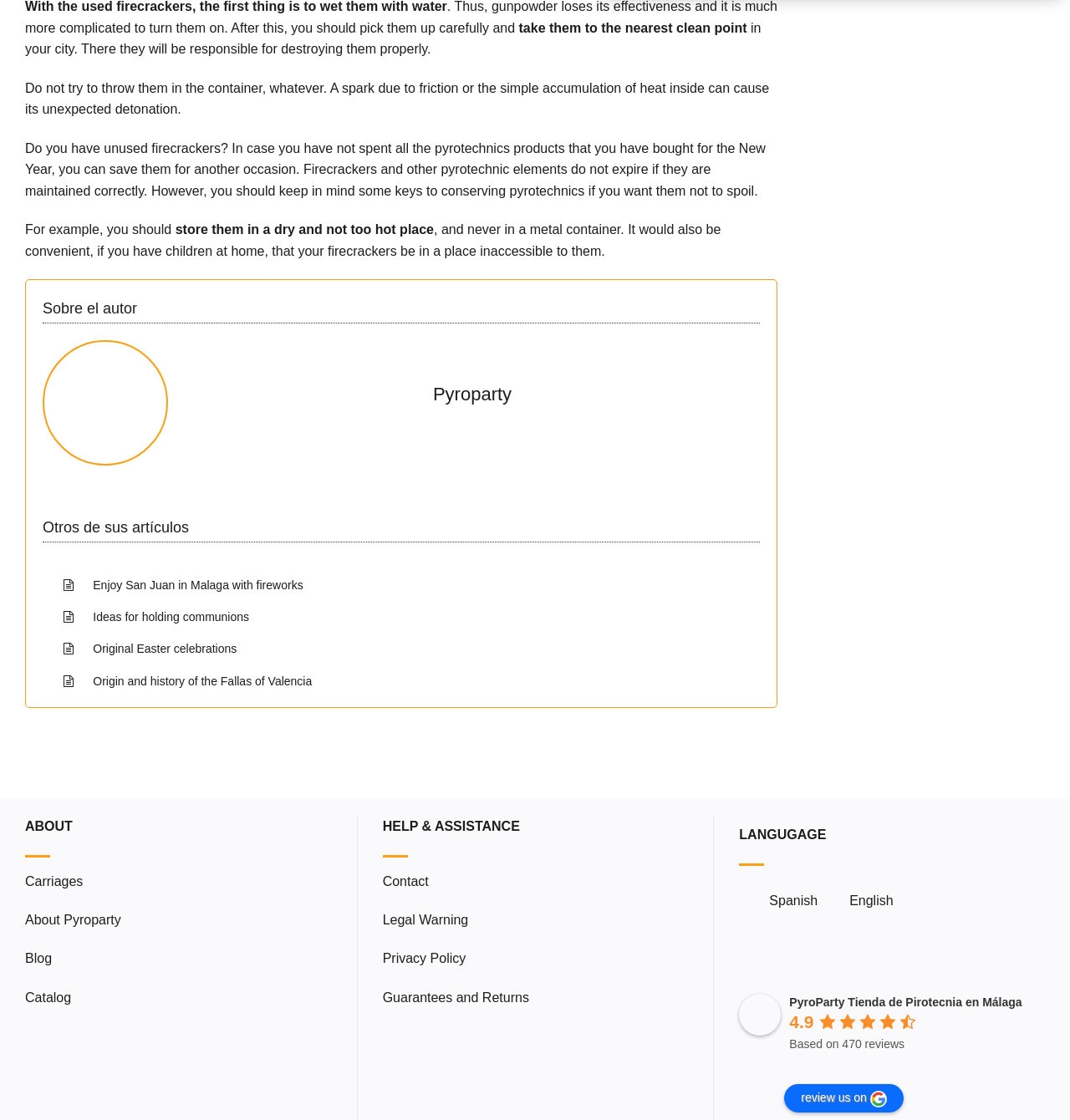Locate the bounding box of the UI element described in the following text: "Carriages".

[0.023, 0.78, 0.078, 0.793]